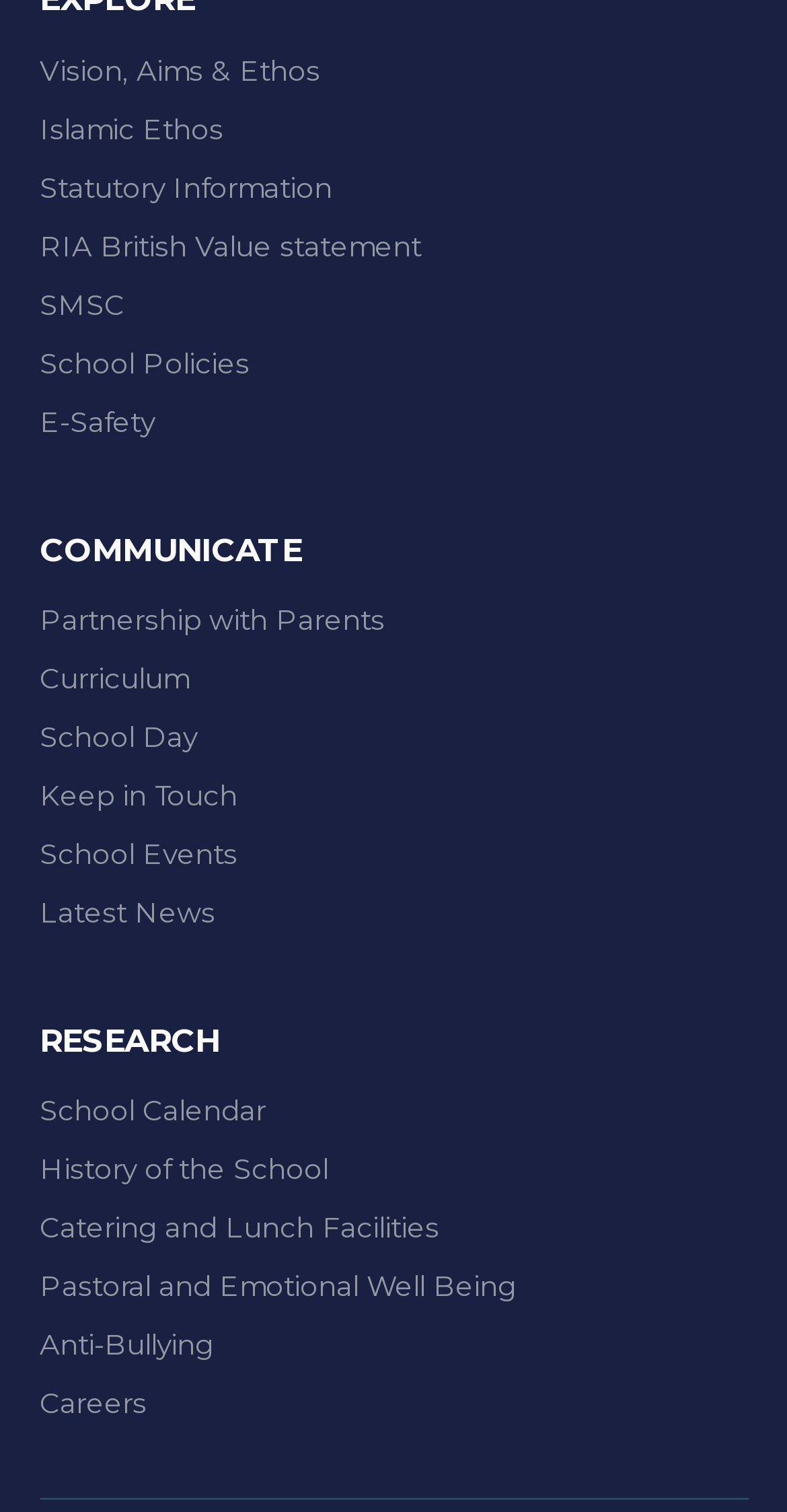Find the coordinates for the bounding box of the element with this description: "School Day".

[0.05, 0.477, 0.25, 0.498]